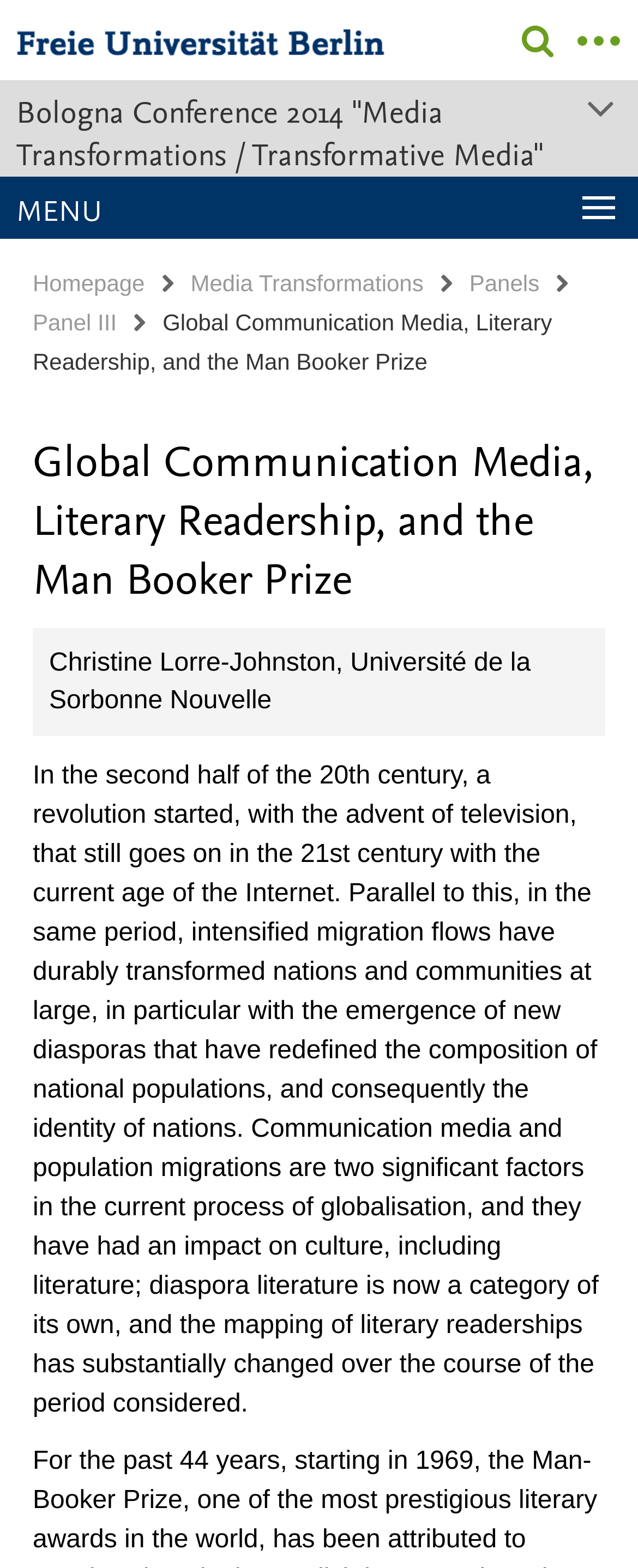Who is the author of the text about global communication media?
Using the information from the image, give a concise answer in one word or a short phrase.

Christine Lorre-Johnston